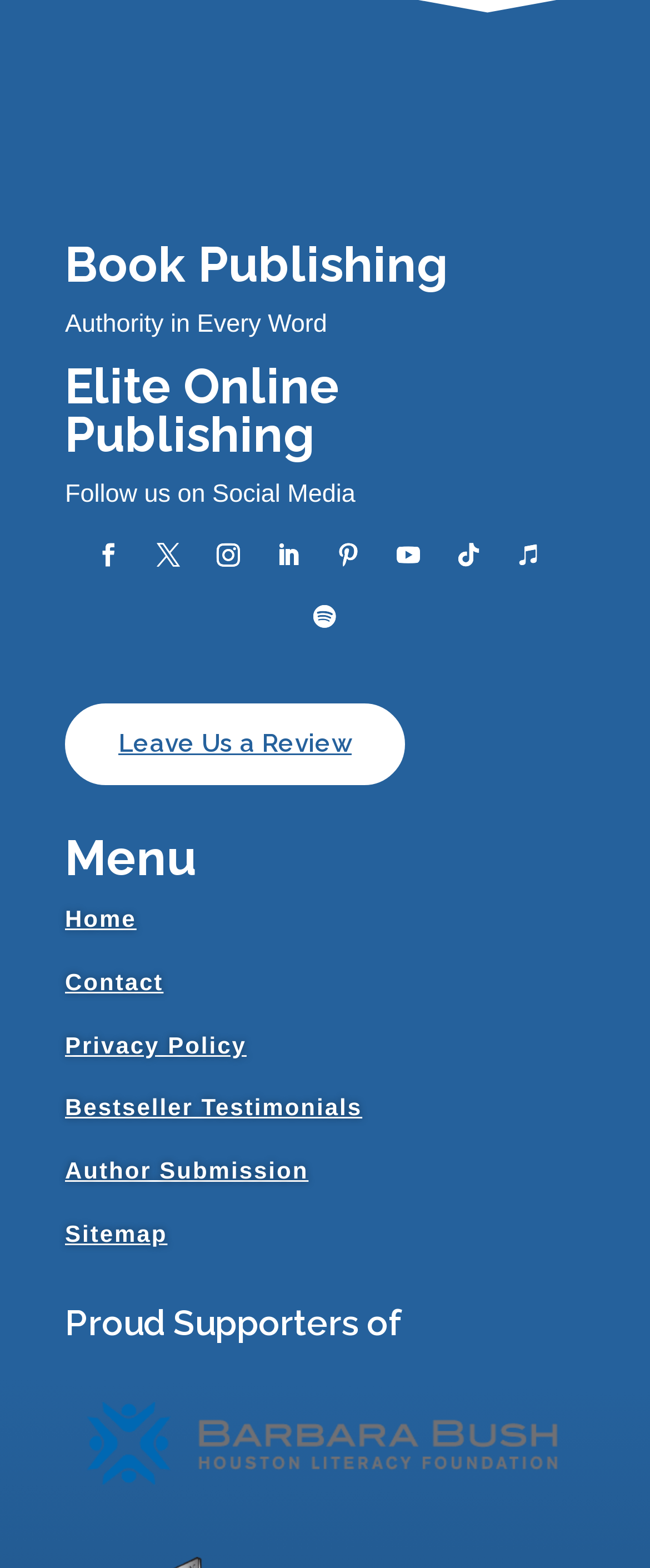What is the last menu item?
Refer to the screenshot and respond with a concise word or phrase.

Sitemap